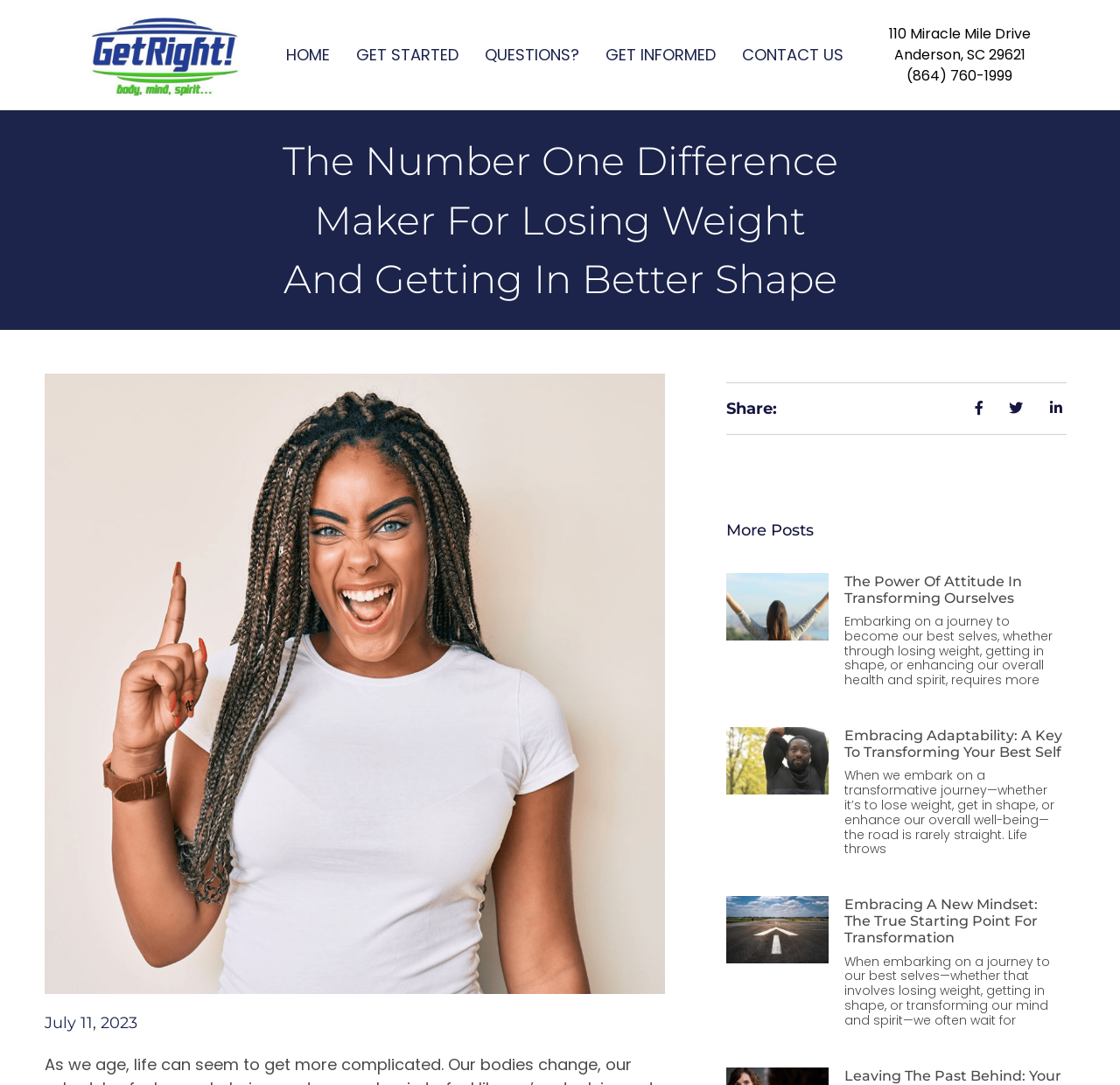What is the phone number of GetRight Personal Training?
Look at the image and respond with a single word or a short phrase.

(864) 760-1999